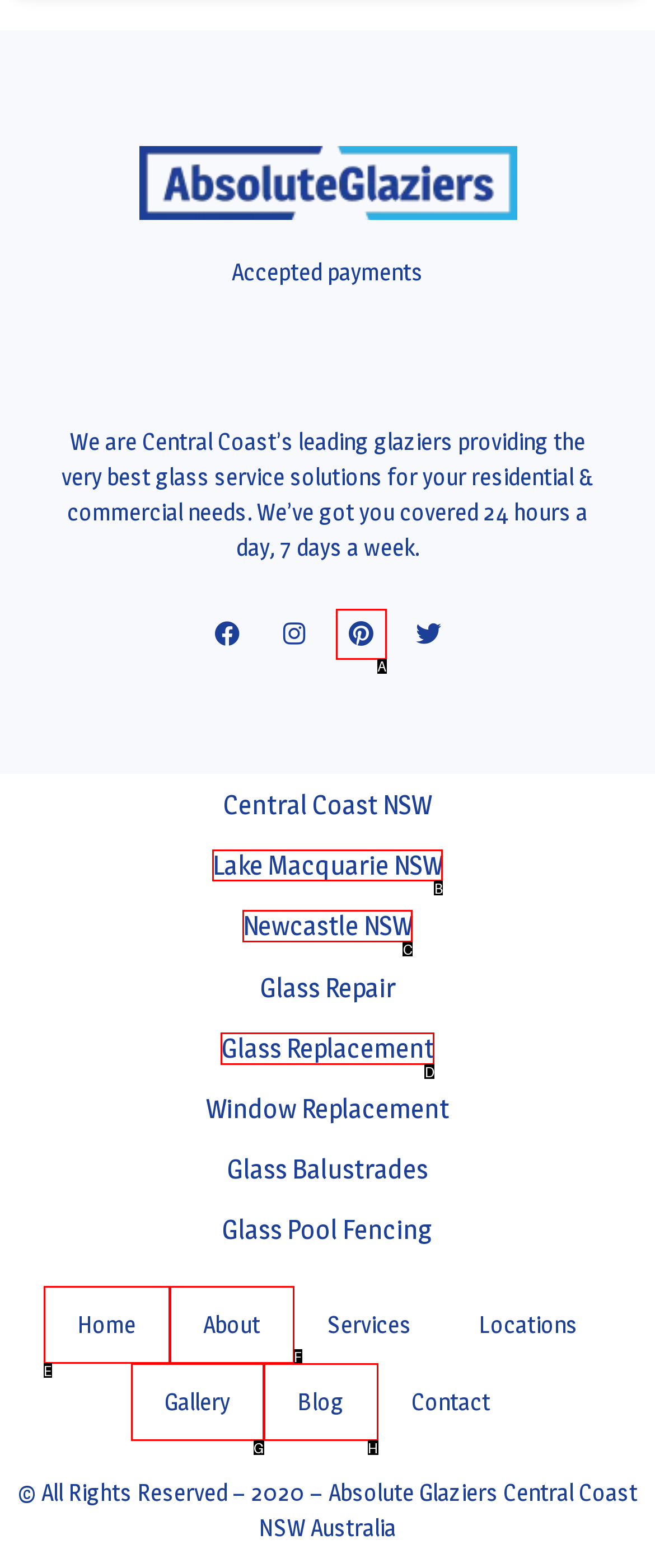Determine the HTML element to click for the instruction: Visit the Lake Macquarie NSW page.
Answer with the letter corresponding to the correct choice from the provided options.

B